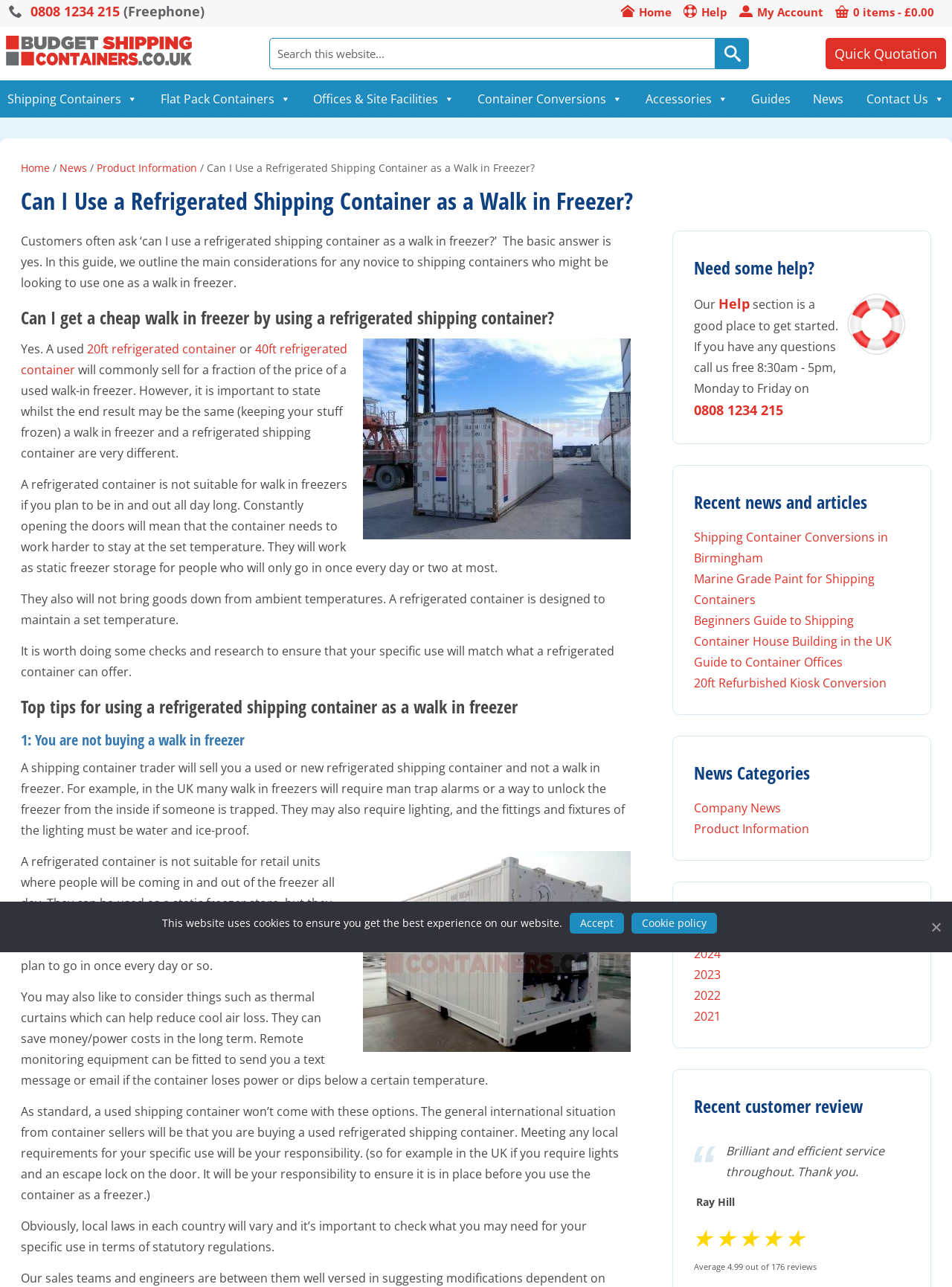Give a one-word or one-phrase response to the question:
What is the main topic of this webpage?

Refrigerated shipping containers